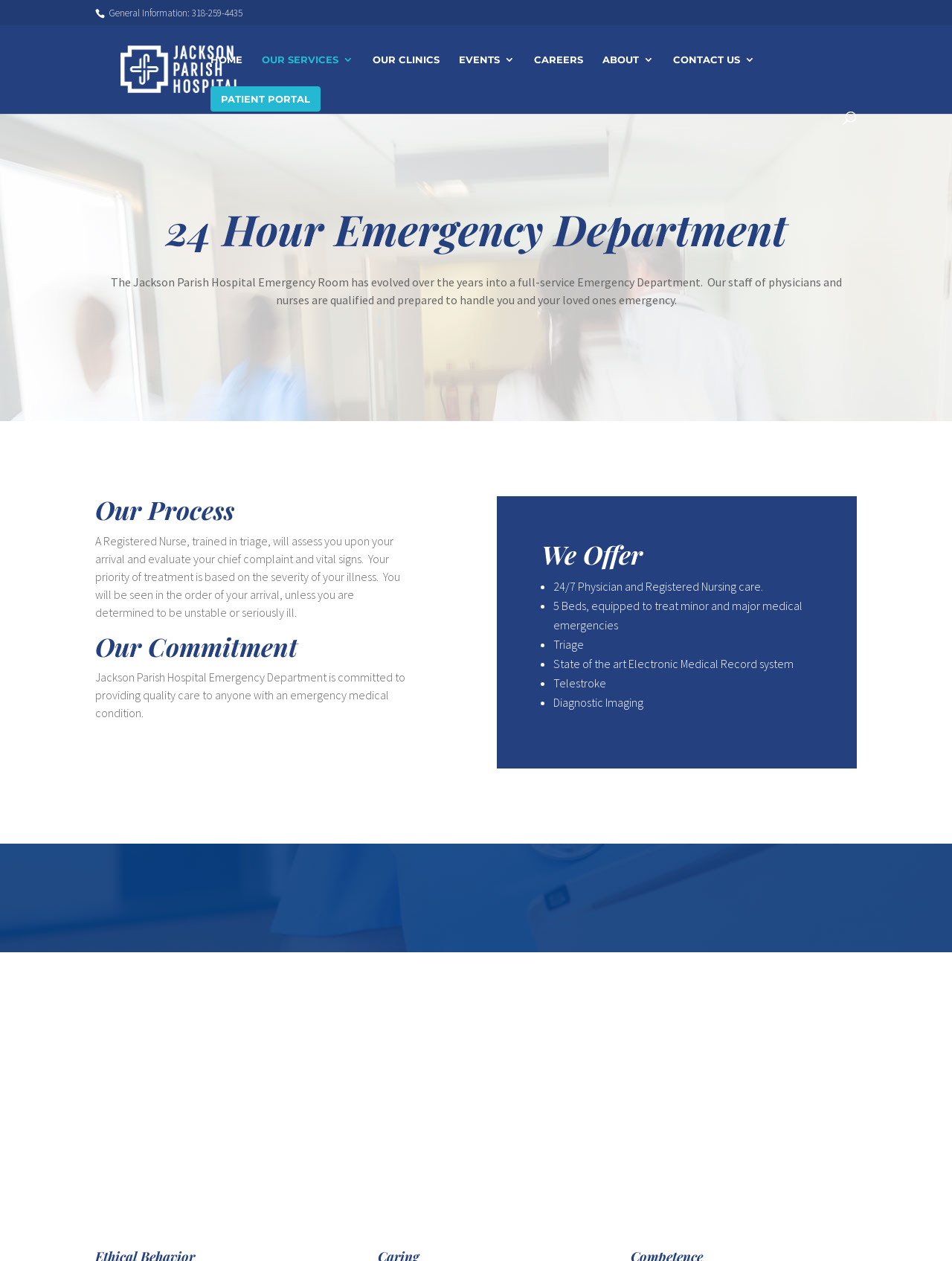What is the commitment of the Jackson Parish Hospital Emergency Department?
Using the image, respond with a single word or phrase.

Provide quality care to anyone with an emergency medical condition